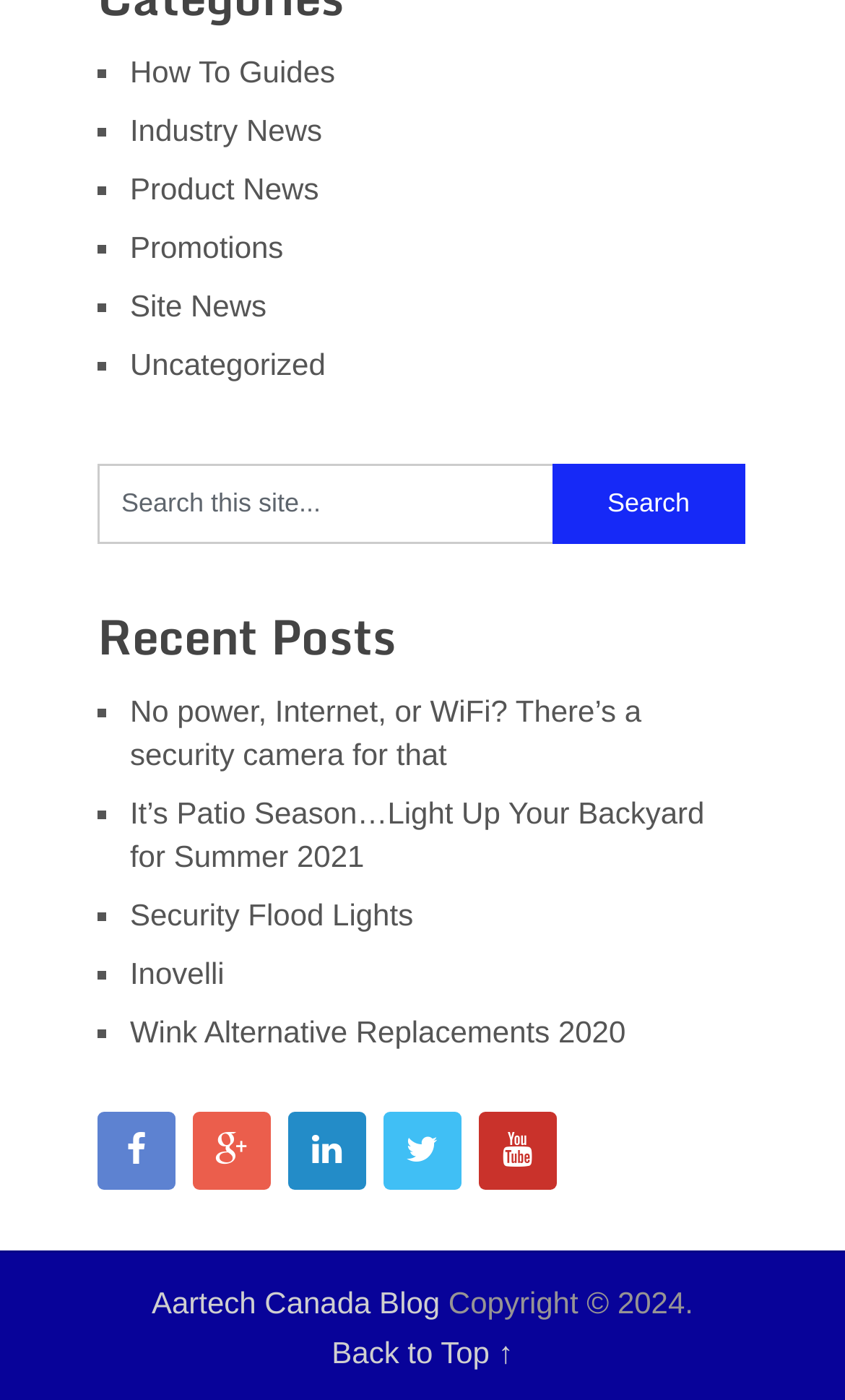What is the purpose of the search bar?
Please provide a single word or phrase as your answer based on the image.

To search the website